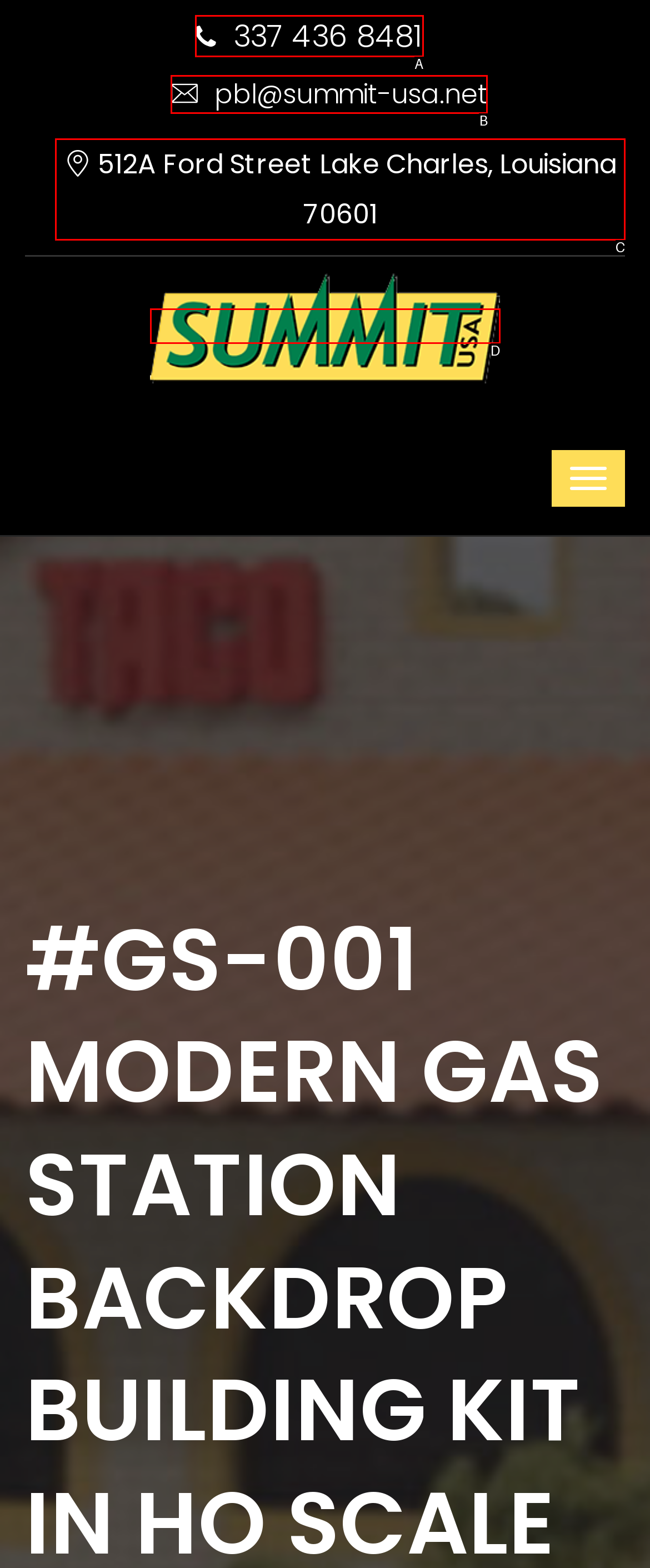Find the option that best fits the description: alt="Summit Customcuts". Answer with the letter of the option.

D